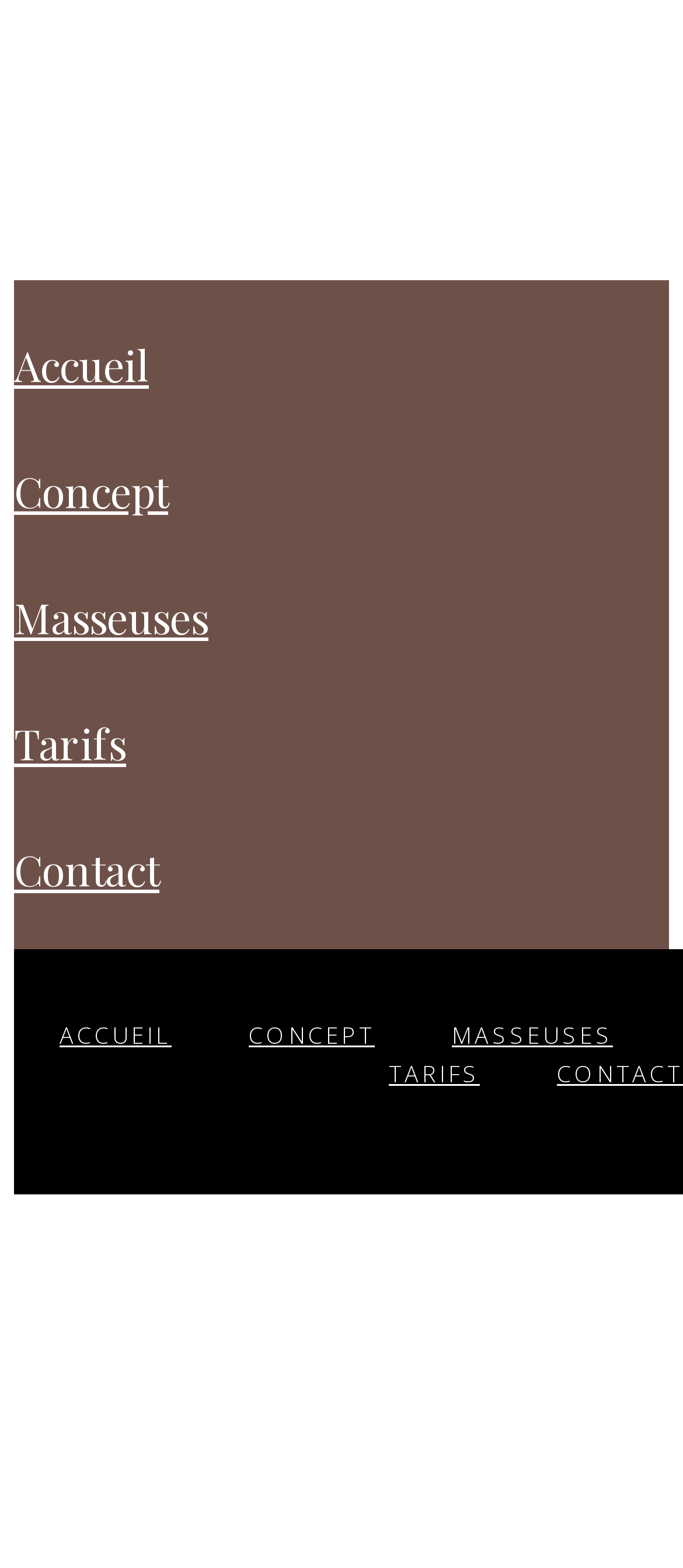Find the bounding box coordinates for the area you need to click to carry out the instruction: "go to home page". The coordinates should be four float numbers between 0 and 1, indicated as [left, top, right, bottom].

[0.021, 0.203, 0.218, 0.261]